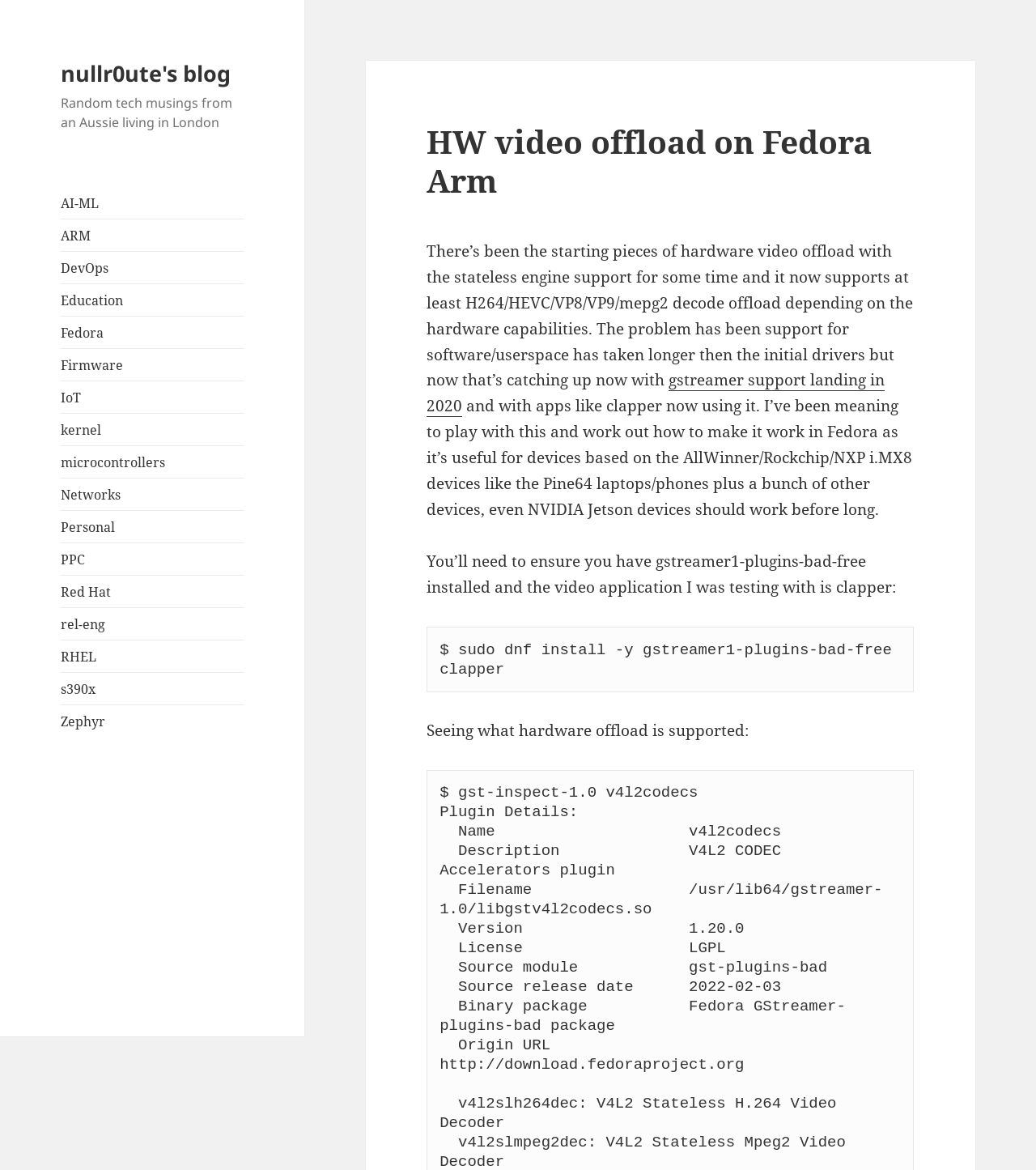Determine the bounding box coordinates of the UI element described below. Use the format (top-left x, top-left y, bottom-right x, bottom-right y) with floating point numbers between 0 and 1: Red Hat

[0.059, 0.498, 0.107, 0.513]